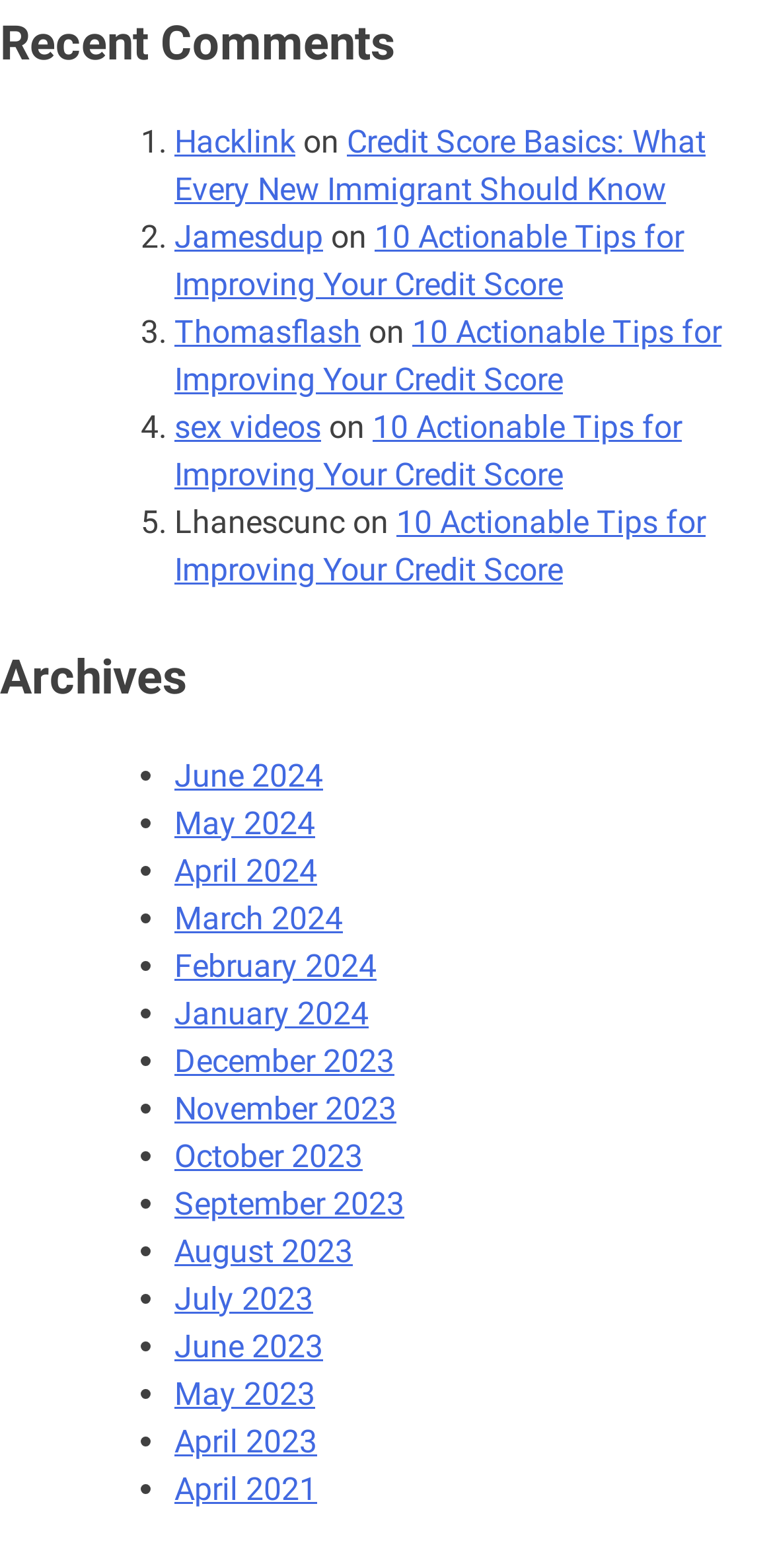Based on the image, please elaborate on the answer to the following question:
How many archive links are available?

The second section of the webpage contains 15 link elements, each representing an archive link, which are listed using bullet points.